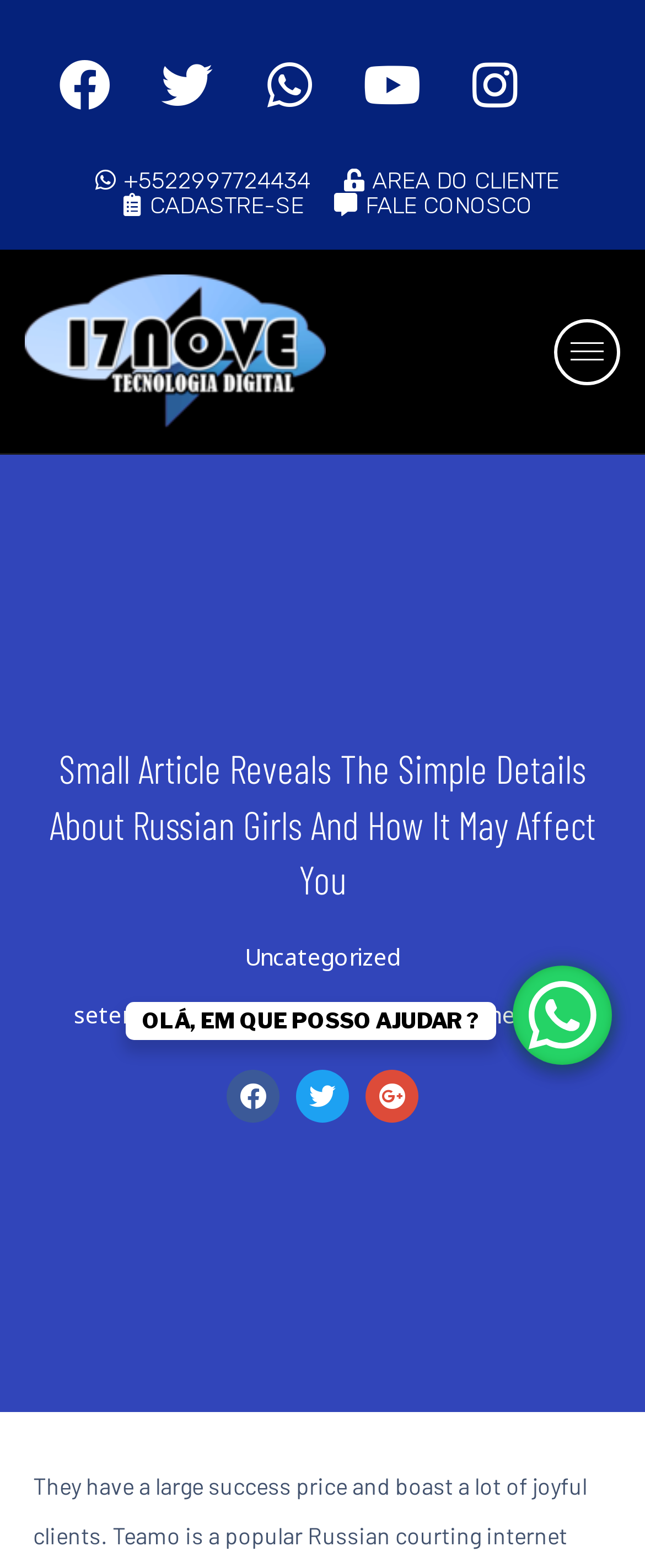Pinpoint the bounding box coordinates of the clickable element to carry out the following instruction: "Watch Youtube."

[0.528, 0.021, 0.687, 0.086]